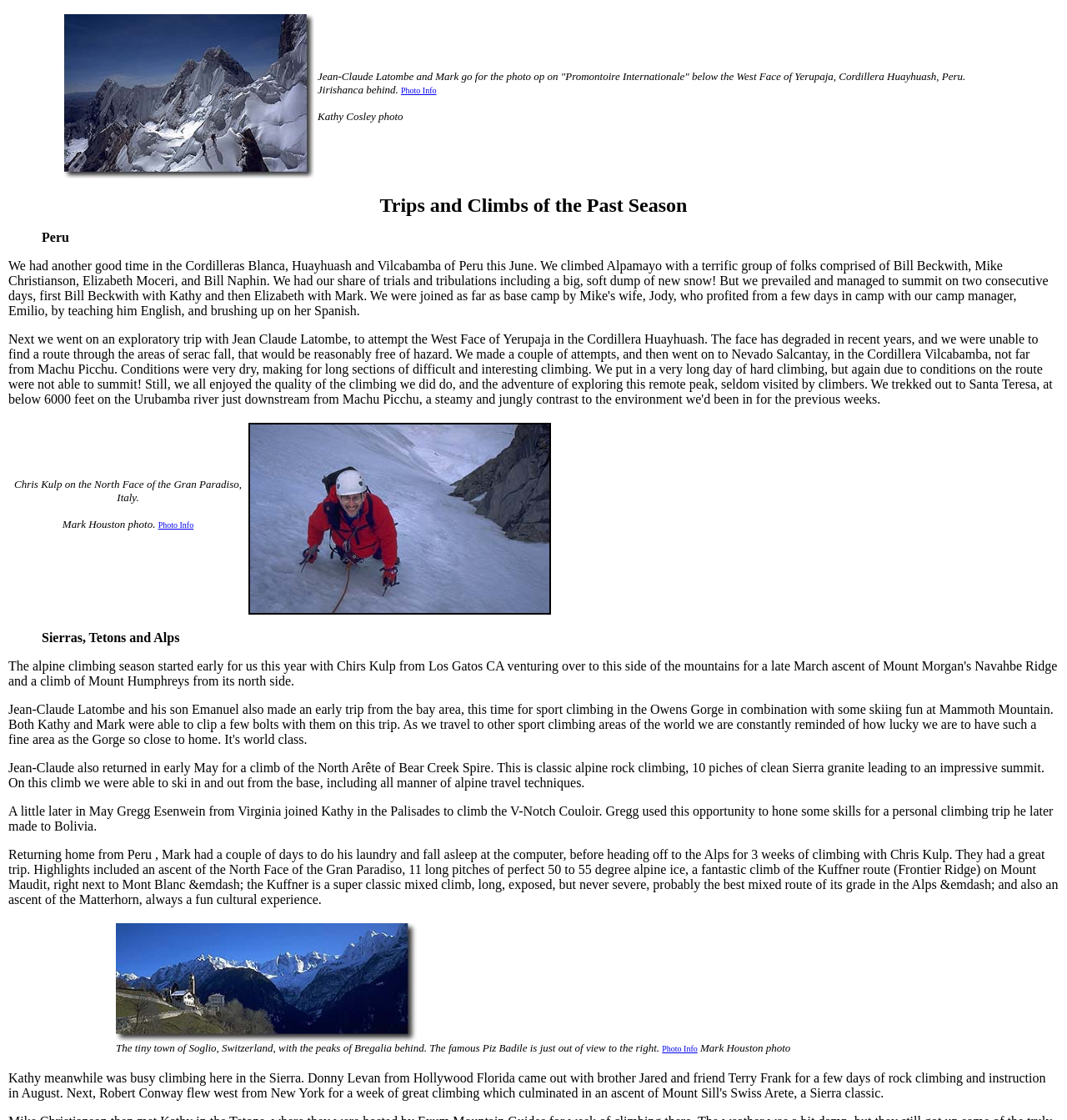Please provide a detailed answer to the question below based on the screenshot: 
What is the name of the person who joined Kathy in the Palisades?

I found the answer by reading the text 'A little later in May Gregg Esenwein from Virginia joined Kathy in the Palisades to climb the V-Notch Couloir.' which mentions the name of the person as Gregg Esenwein.